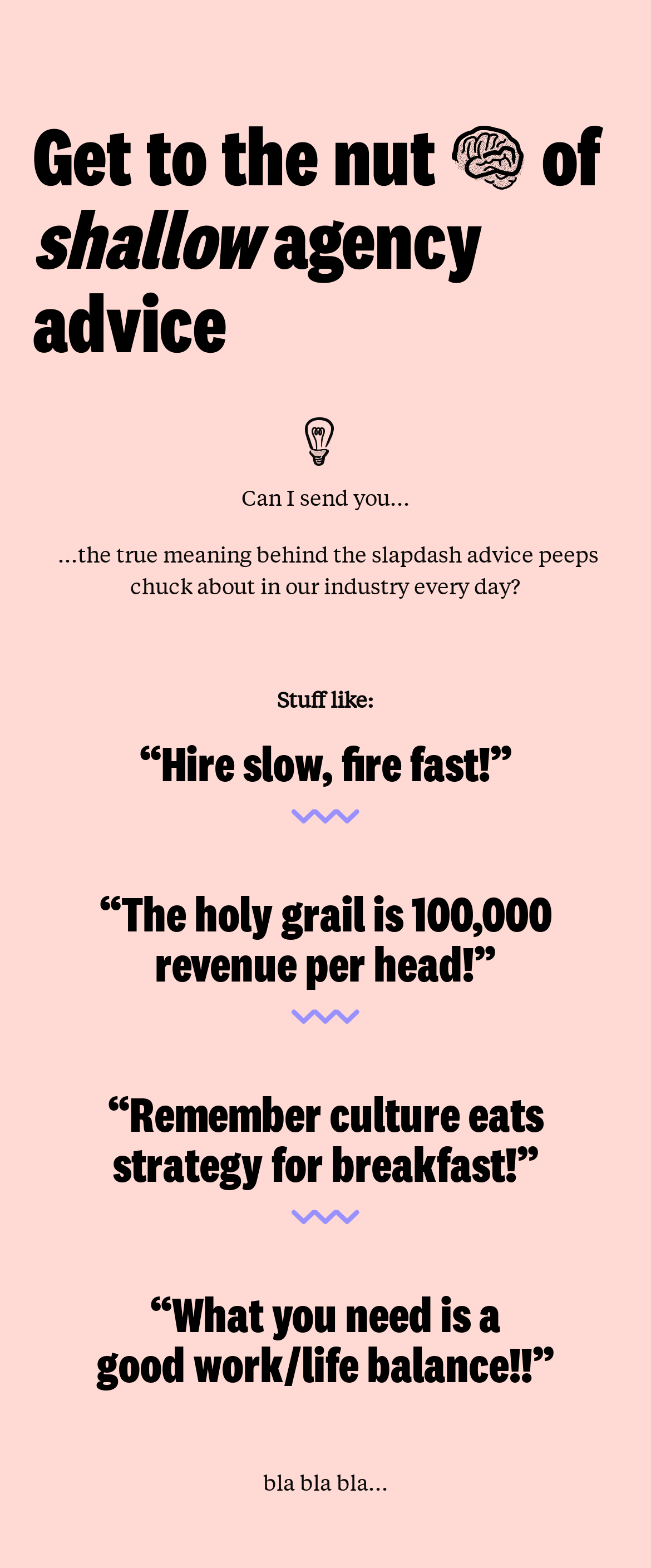Explain the webpage in detail.

The webpage appears to be a newsletter or blog post that discusses the true meaning behind common advice given in the industry. At the top, there is a heading that reads "Get to the nut" in a prominent position, taking up most of the width of the page. Below this heading, there is a brief introduction that asks if the reader can be sent a newsletter, followed by a question that sets the tone for the rest of the page: "What is the true meaning behind the slapdash advice peeps chuck about in our industry every day?"

Further down, there is a subheading that lists several examples of such advice, including "Hire slow, fire fast!", "The holy grail is 100,000 revenue per head!", "Remember culture eats strategy for breakfast!", and "What you need is a good work/life balance!!". These examples are presented in a block of text, with each quote separated from the others.

To the right of the introduction, there is a smaller section of text that reads "Stuff like:", which appears to be a transition to the list of examples. At the very bottom of the page, there is a final section of text that reads "bla bla bla...", which may be a teaser or a call to action.

There are no images on the page, and the layout is dominated by text. The use of headings and subheadings helps to break up the content and create a clear hierarchy of information.